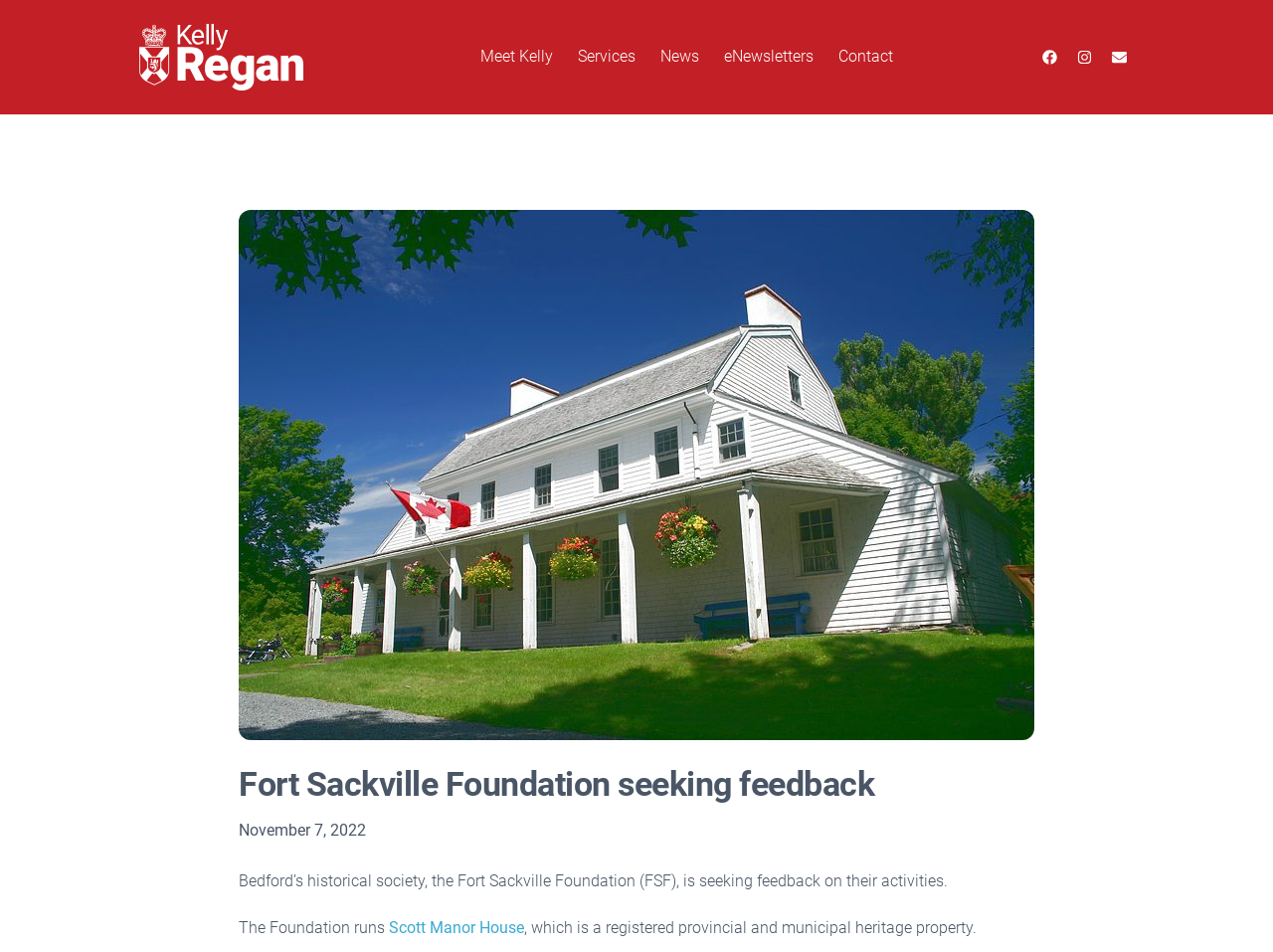Kindly determine the bounding box coordinates of the area that needs to be clicked to fulfill this instruction: "Contact the foundation".

[0.658, 0.049, 0.701, 0.07]